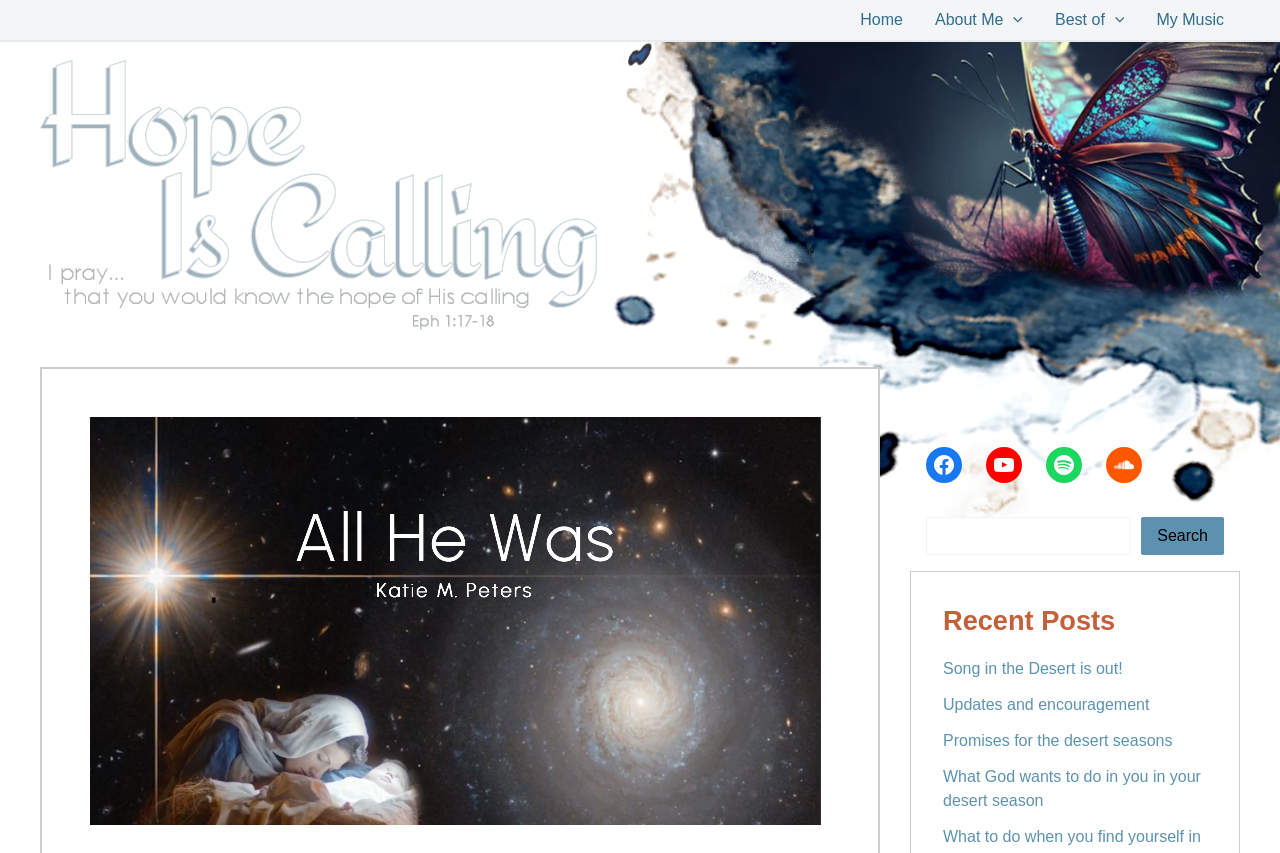Give a detailed overview of the webpage's appearance and contents.

This webpage appears to be a personal blog or website of a musician, with a focus on Christian music. At the top, there is a navigation menu with links to "Home", "About Me", "Best of", and "My Music". The navigation menu is situated at the top center of the page.

Below the navigation menu, there is a prominent link to "Hope Is Calling" with a corresponding image. The image is a rectangular shape, taking up a significant portion of the page's width, and is positioned slightly above the center of the page.

To the right of the "Hope Is Calling" image, there is a smaller image with the title "All He Was - Christmas version". This image is positioned near the bottom of the page.

On the right side of the page, there are social media links to Facebook, YouTube, Spotify, and Soundcloud, arranged vertically. Below these links, there is a search bar with a search button.

The main content of the page is divided into sections, with a heading "Recent Posts" near the bottom center of the page. Below this heading, there are four links to recent blog posts, each with a brief title. These links are arranged vertically, taking up a significant portion of the page's width.

Overall, the webpage has a simple and clean layout, with a focus on showcasing the musician's work and providing easy access to their music and social media profiles.